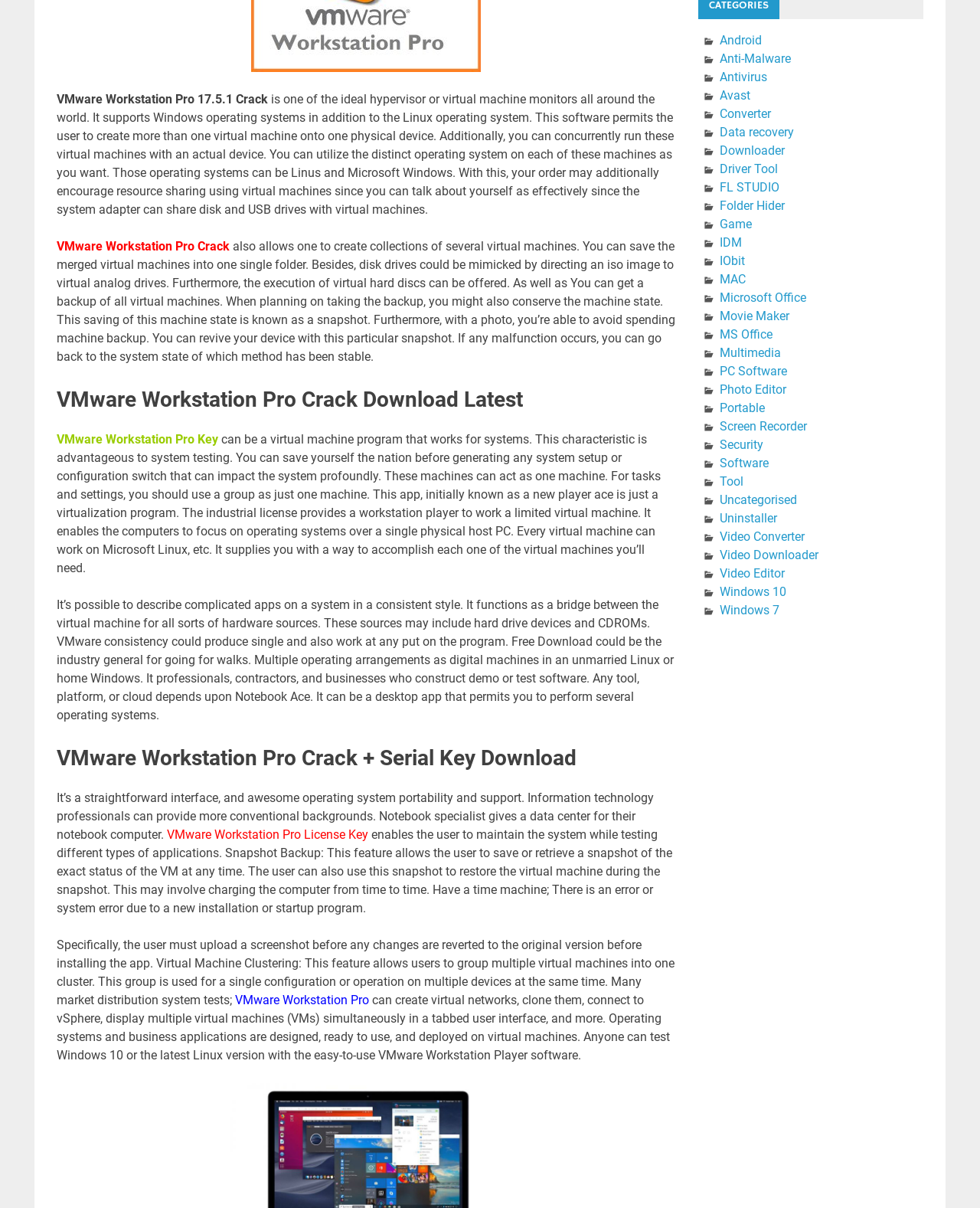Given the element description: "VMware Workstation Pro Key", predict the bounding box coordinates of this UI element. The coordinates must be four float numbers between 0 and 1, given as [left, top, right, bottom].

[0.058, 0.358, 0.226, 0.37]